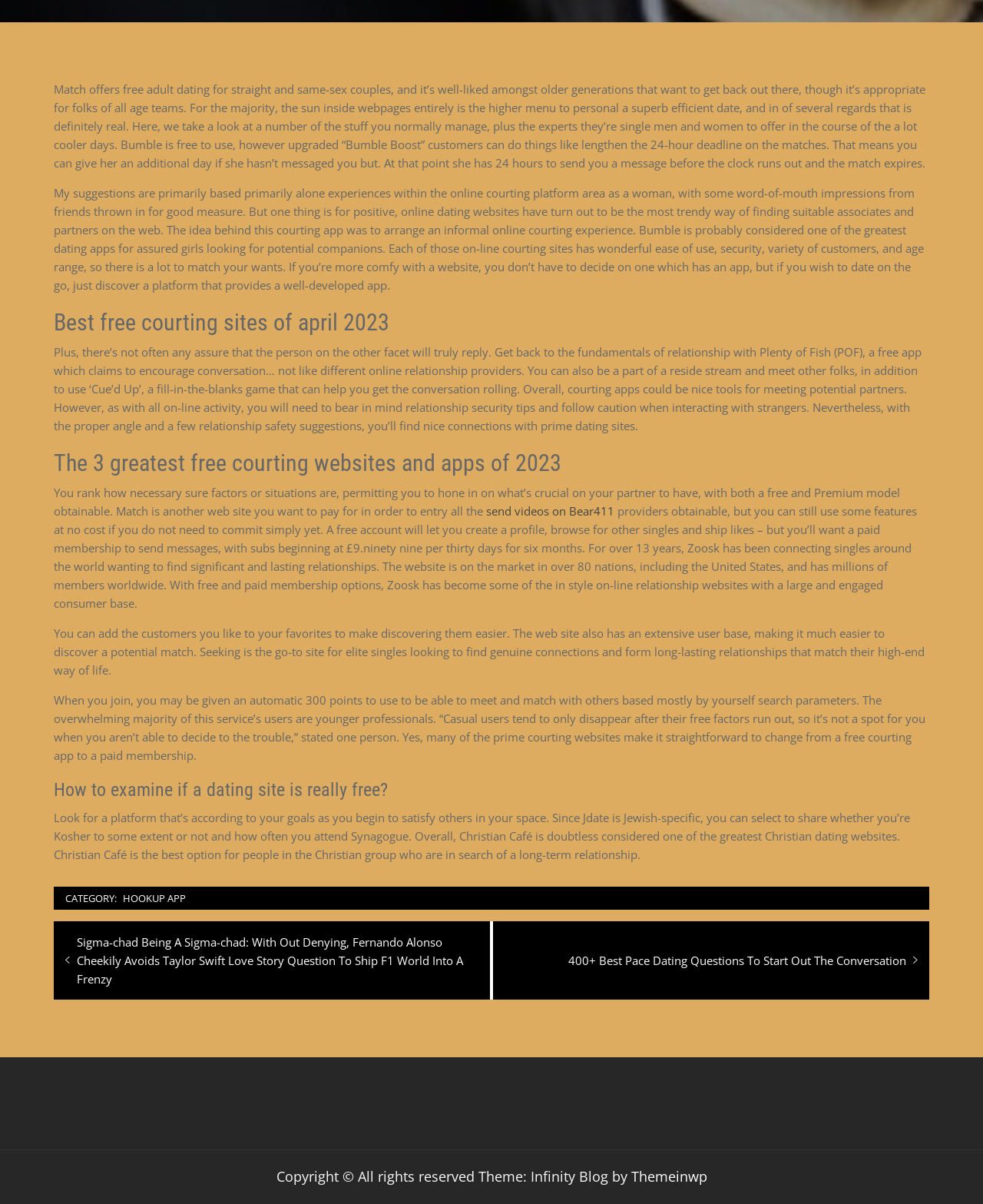Determine the bounding box coordinates for the UI element with the following description: "Home". The coordinates should be four float numbers between 0 and 1, represented as [left, top, right, bottom].

None